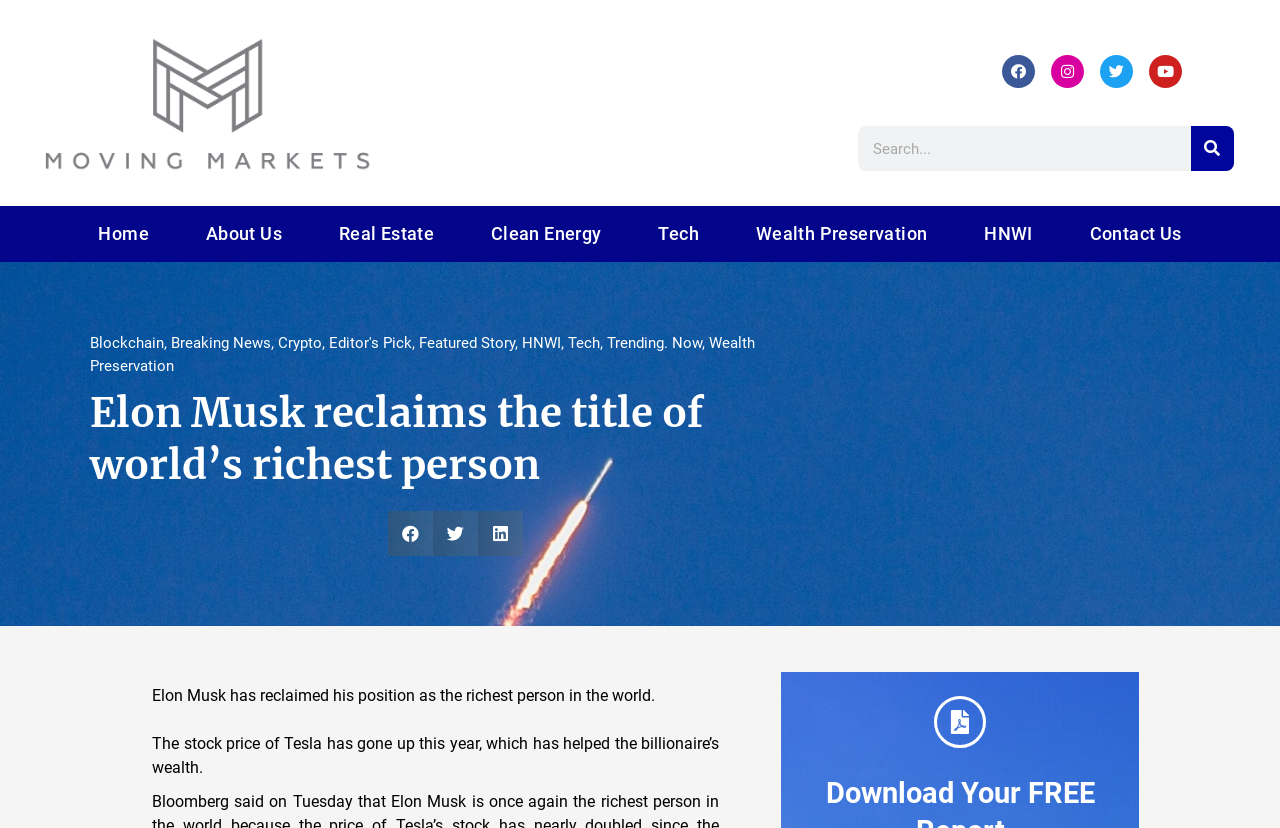What is the current trend mentioned in the article?
Based on the screenshot, provide your answer in one word or phrase.

Tesla's stock price going up